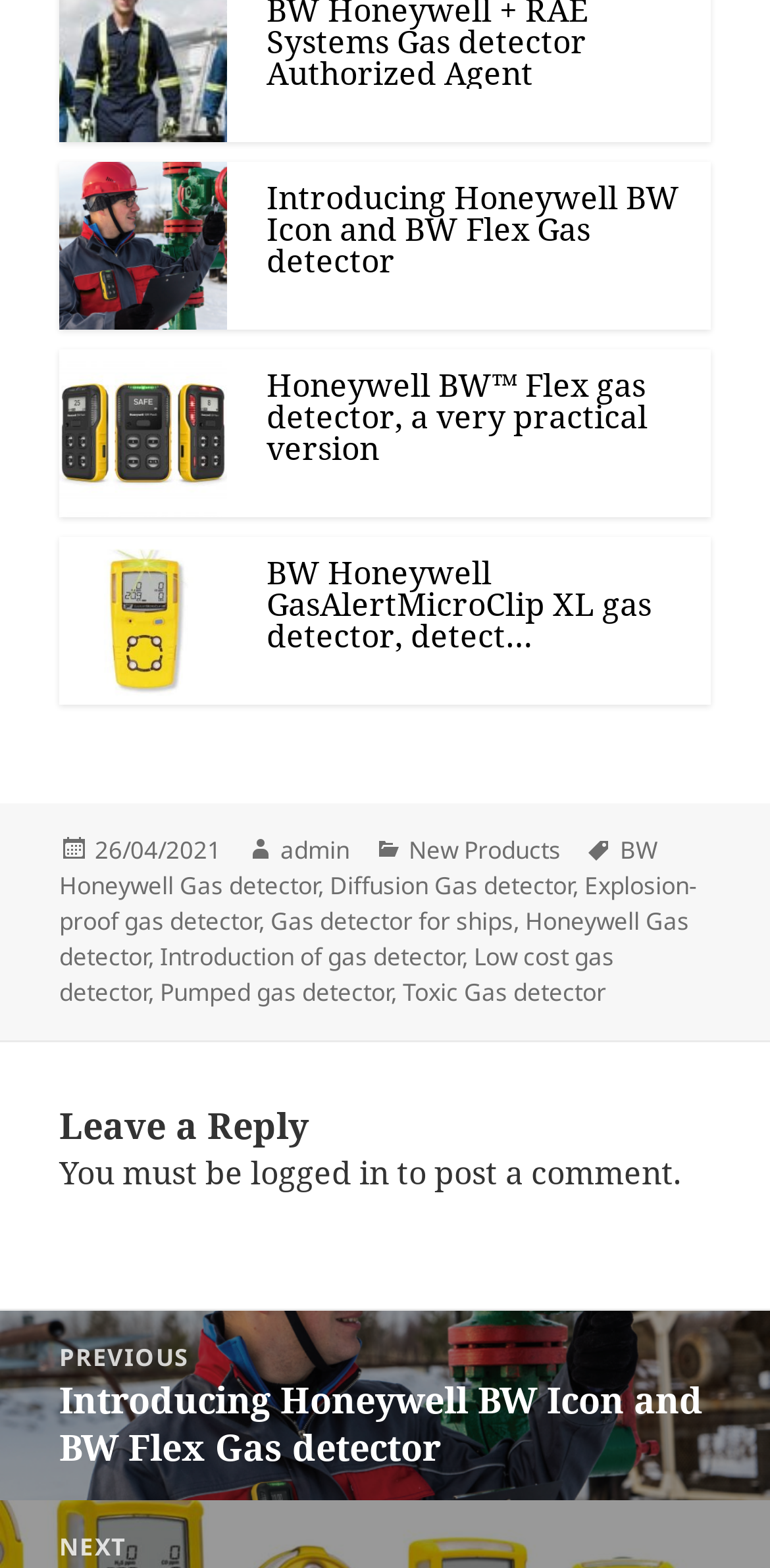Identify the bounding box coordinates of the element to click to follow this instruction: 'Read about New Products'. Ensure the coordinates are four float values between 0 and 1, provided as [left, top, right, bottom].

[0.531, 0.531, 0.728, 0.554]